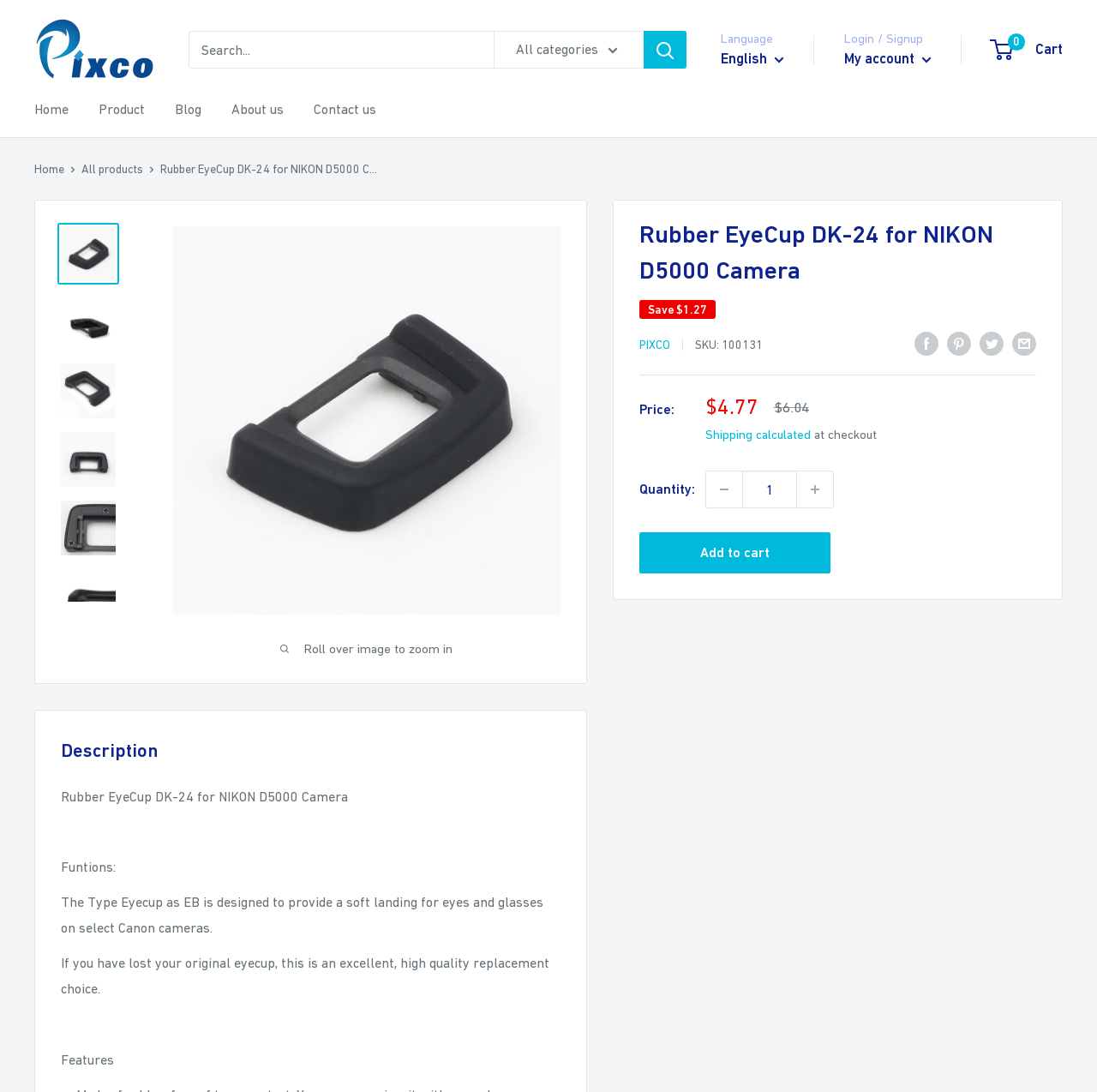Please determine the bounding box coordinates for the element that should be clicked to follow these instructions: "Zoom in the image".

[0.277, 0.587, 0.412, 0.601]